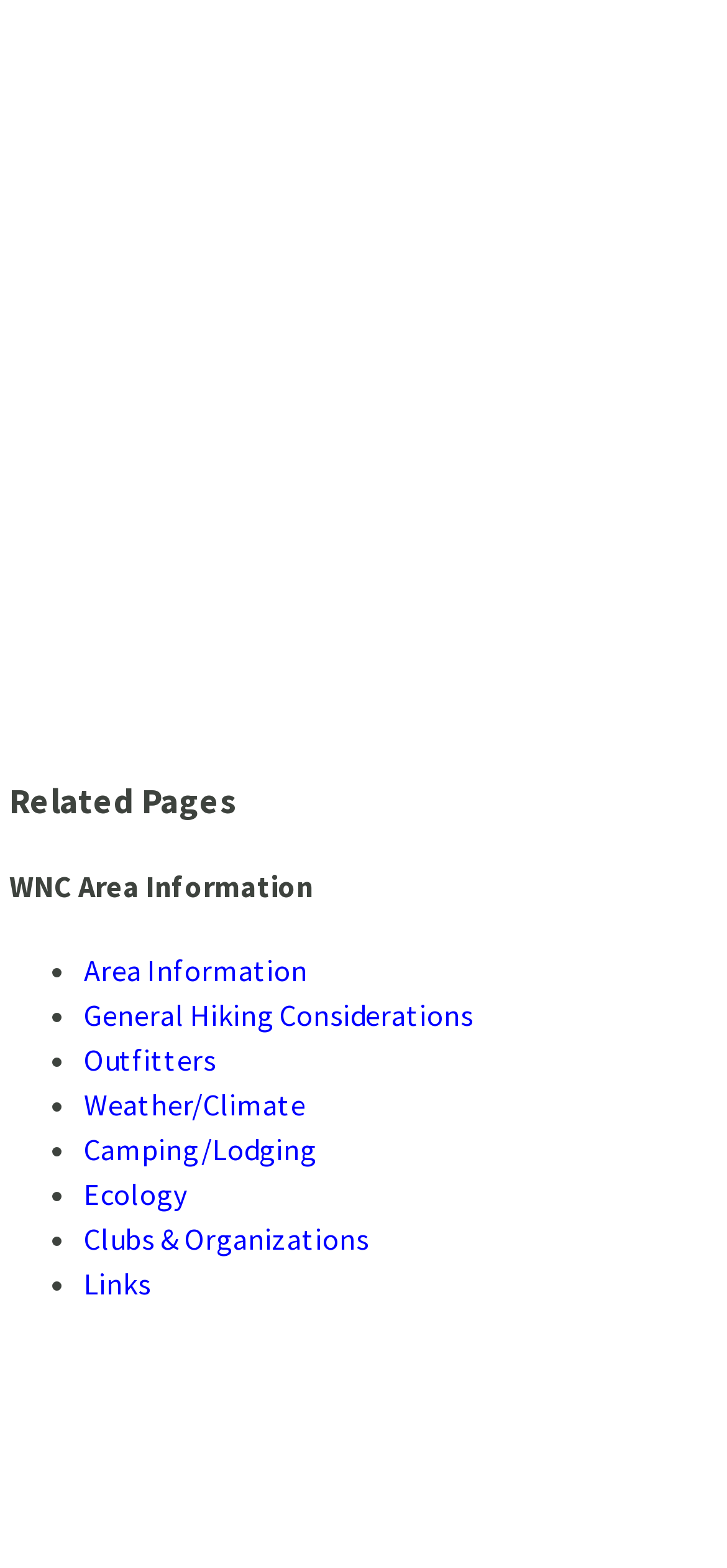Provide a short, one-word or phrase answer to the question below:
How many headings are there?

2